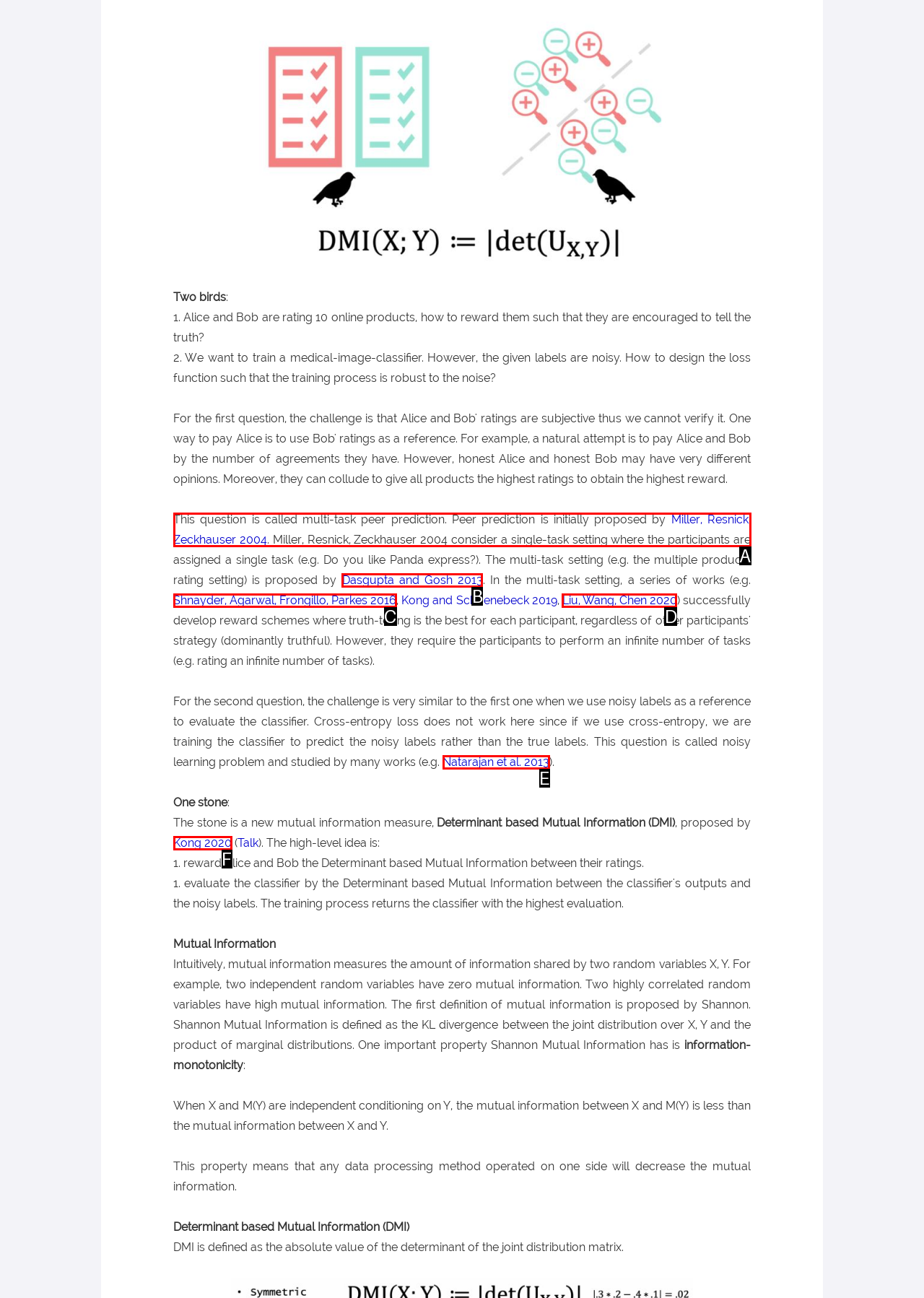Which UI element corresponds to this description: Dasgupta and Gosh 2013
Reply with the letter of the correct option.

B